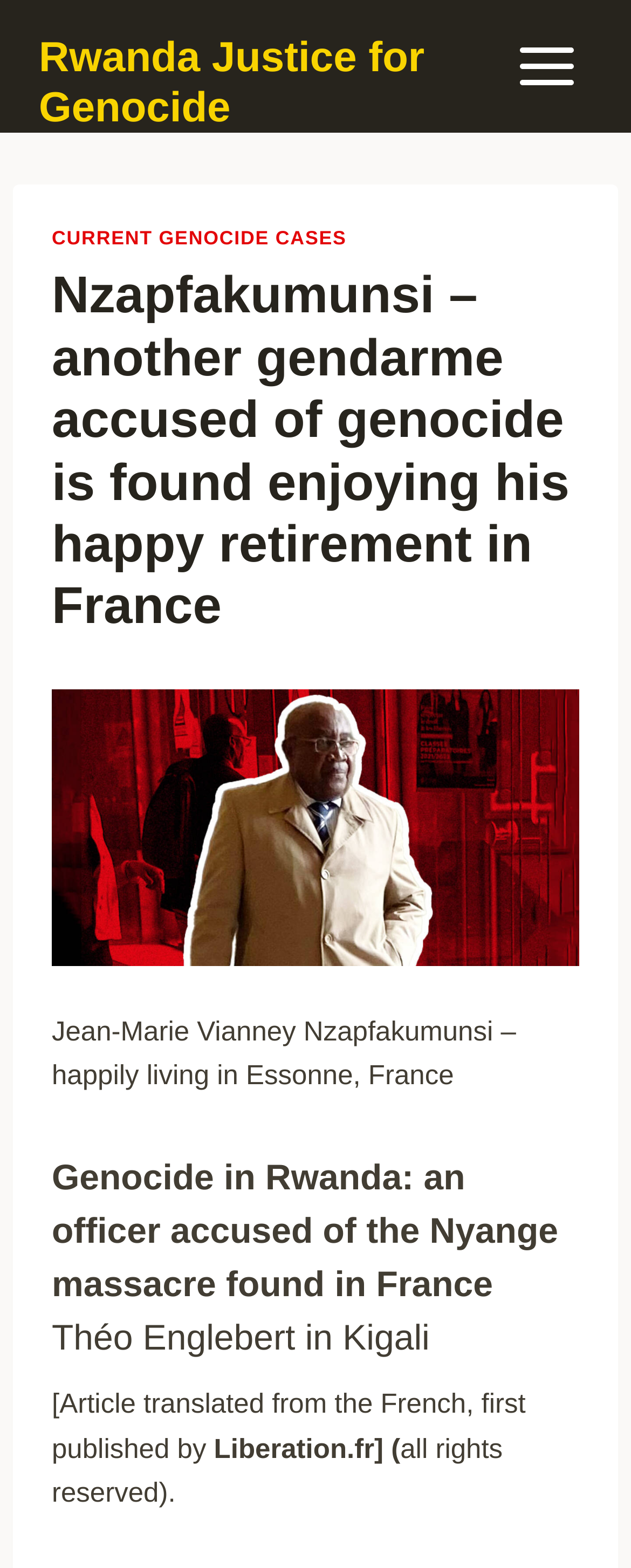Using the provided element description: "Toggle Menu", identify the bounding box coordinates. The coordinates should be four floats between 0 and 1 in the order [left, top, right, bottom].

[0.793, 0.016, 0.938, 0.069]